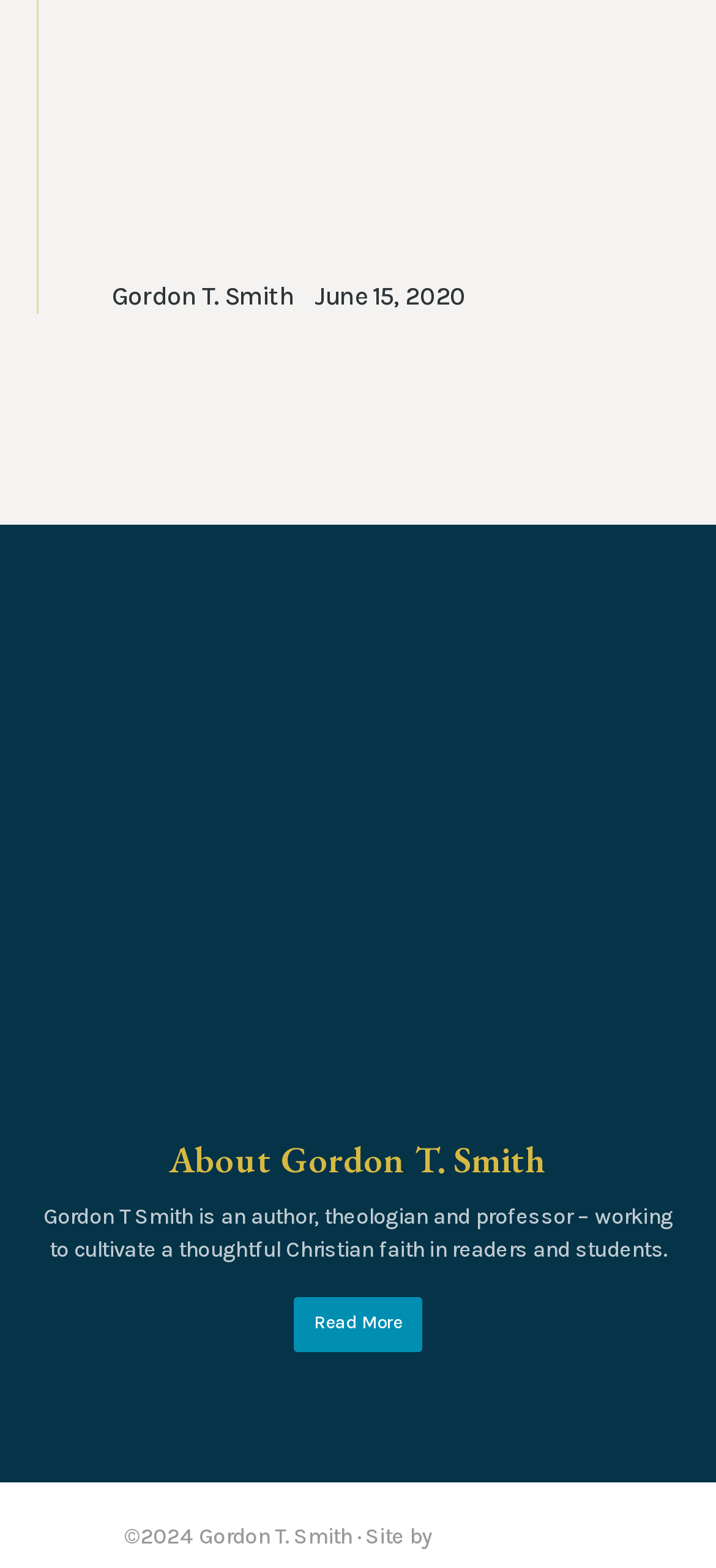For the element described, predict the bounding box coordinates as (top-left x, top-left y, bottom-right x, bottom-right y). All values should be between 0 and 1. Element description: About Gordon T. Smith

[0.236, 0.724, 0.764, 0.755]